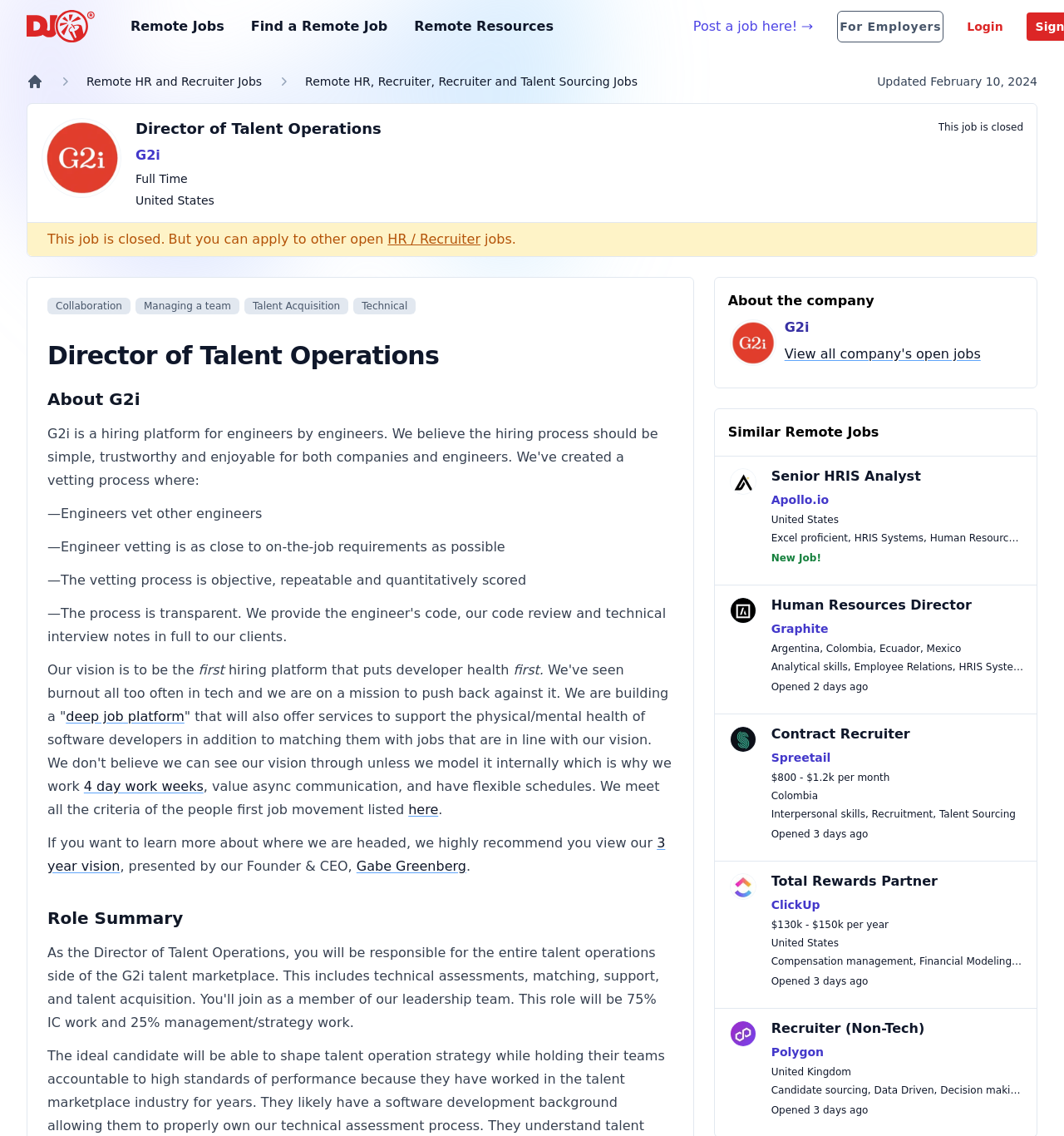Determine the bounding box coordinates of the region I should click to achieve the following instruction: "View the pictures of the afternoon lesson of 26 July 2019". Ensure the bounding box coordinates are four float numbers between 0 and 1, i.e., [left, top, right, bottom].

None